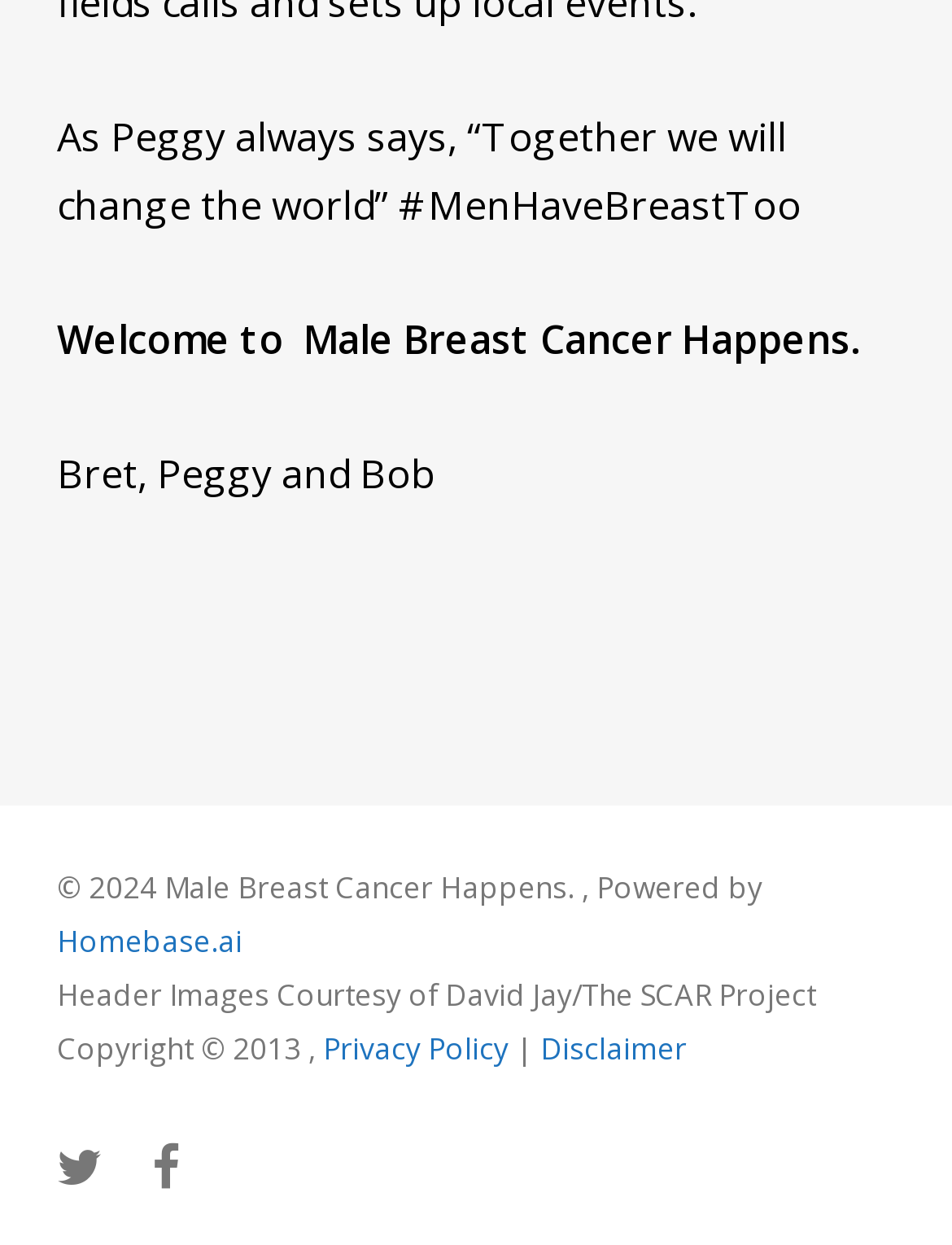Please provide a short answer using a single word or phrase for the question:
Who are the founders of the organization?

Bret, Peggy and Bob